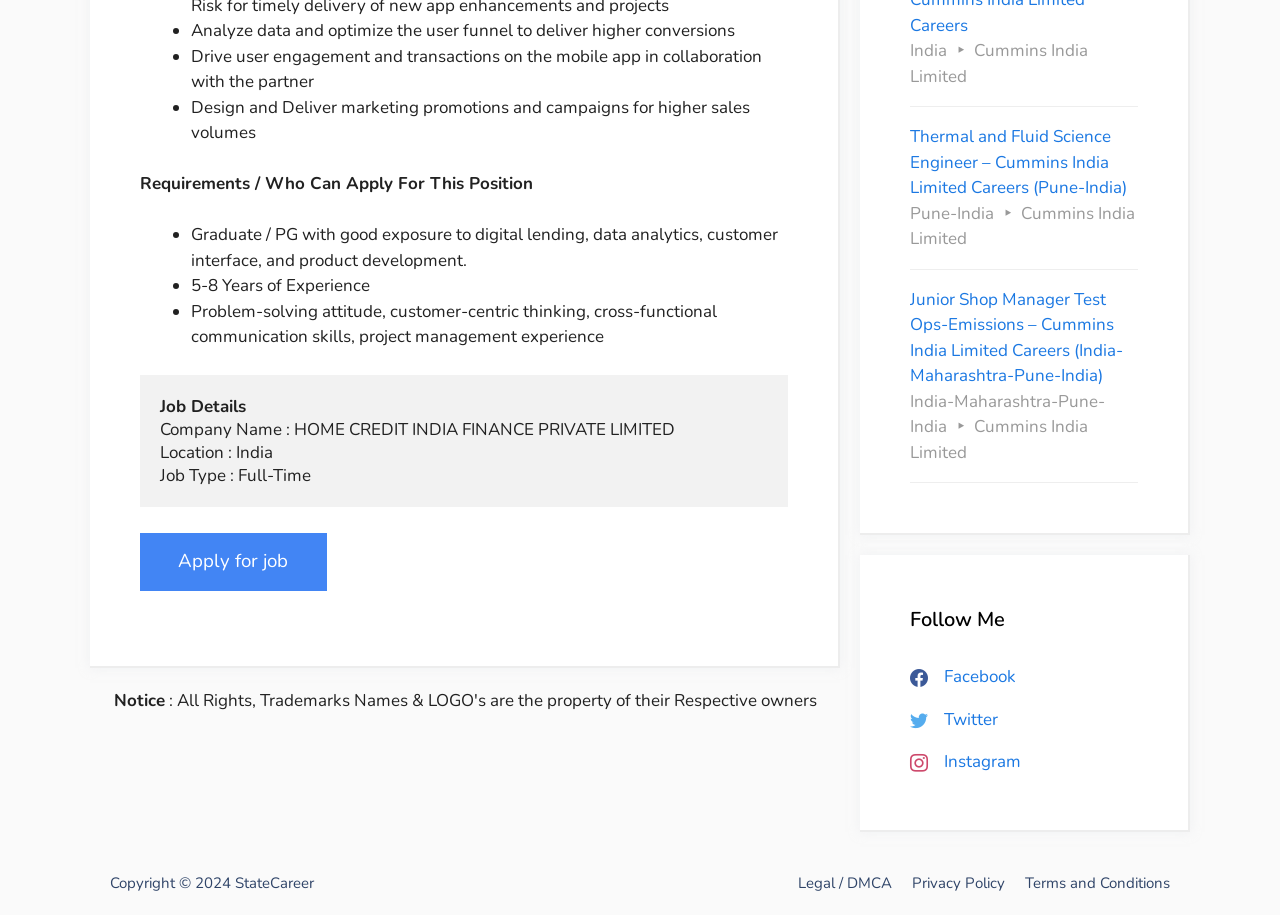Kindly determine the bounding box coordinates of the area that needs to be clicked to fulfill this instruction: "View Legal / DMCA".

[0.623, 0.954, 0.697, 0.976]